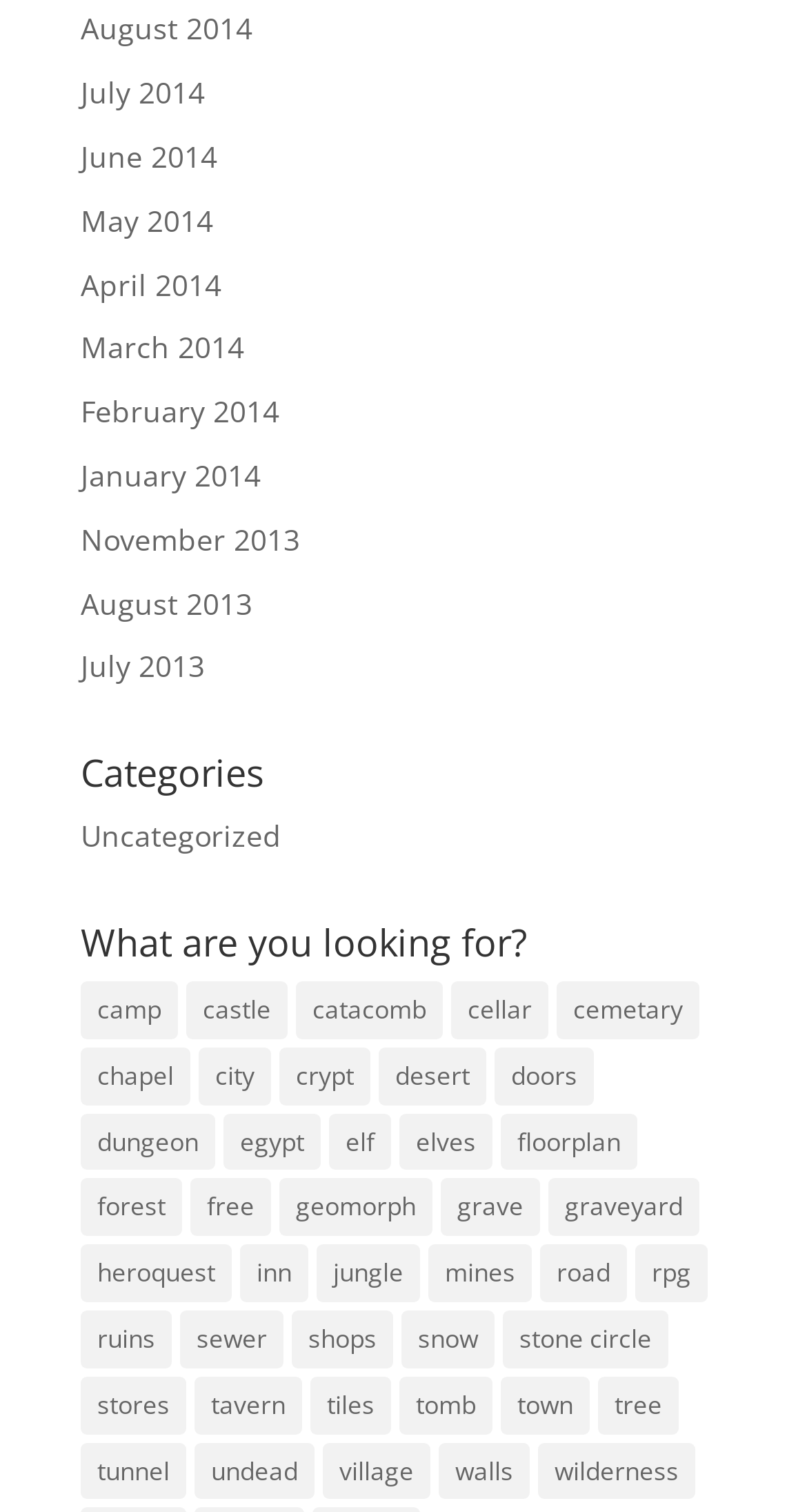How many categories are listed under 'What are you looking for?'?
Look at the webpage screenshot and answer the question with a detailed explanation.

I counted the number of links under the heading 'What are you looking for?' and found that there are 21 categories listed.